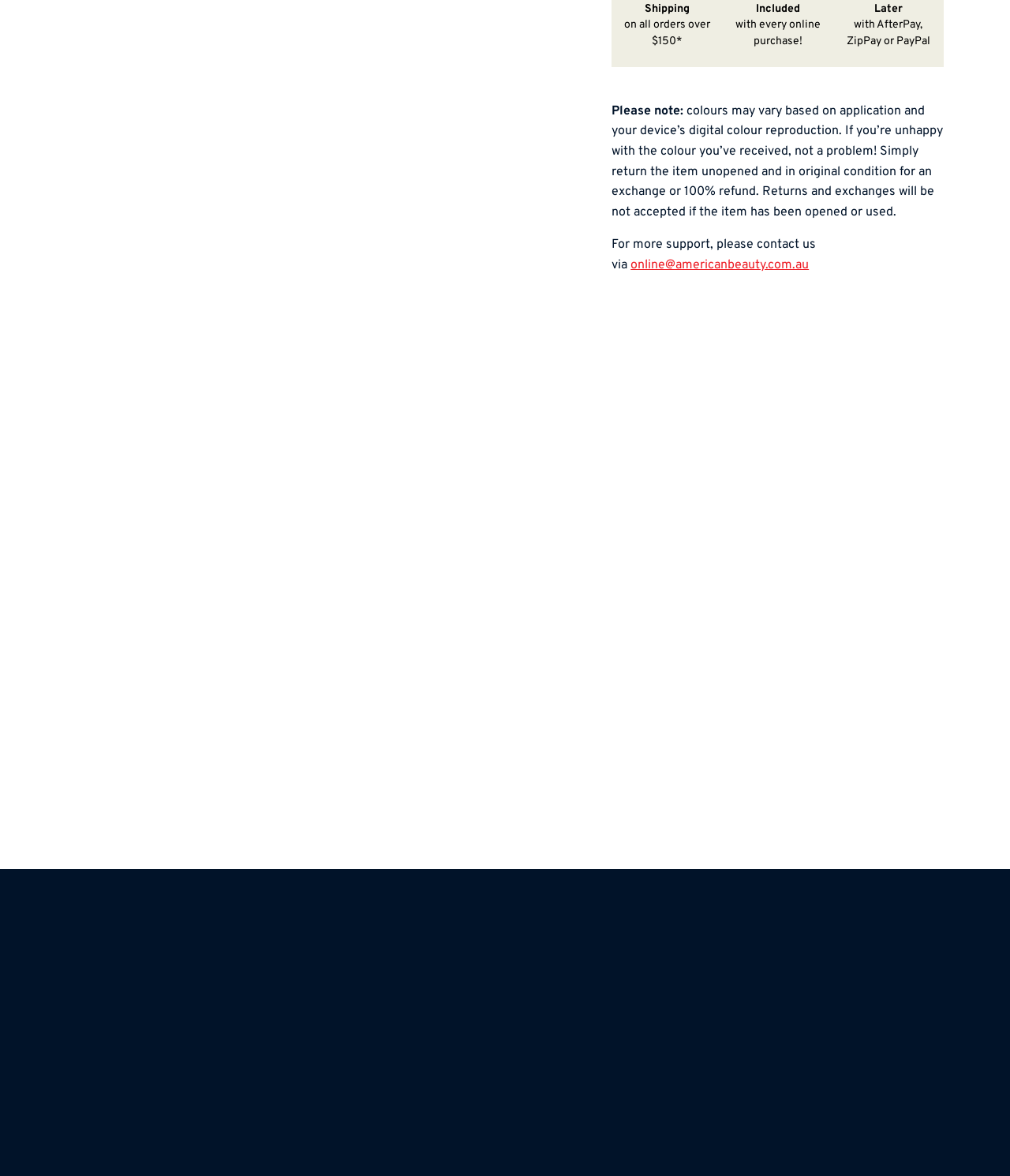Identify the bounding box coordinates of the area that should be clicked in order to complete the given instruction: "Go back to the top". The bounding box coordinates should be four float numbers between 0 and 1, i.e., [left, top, right, bottom].

[0.449, 0.75, 0.551, 0.766]